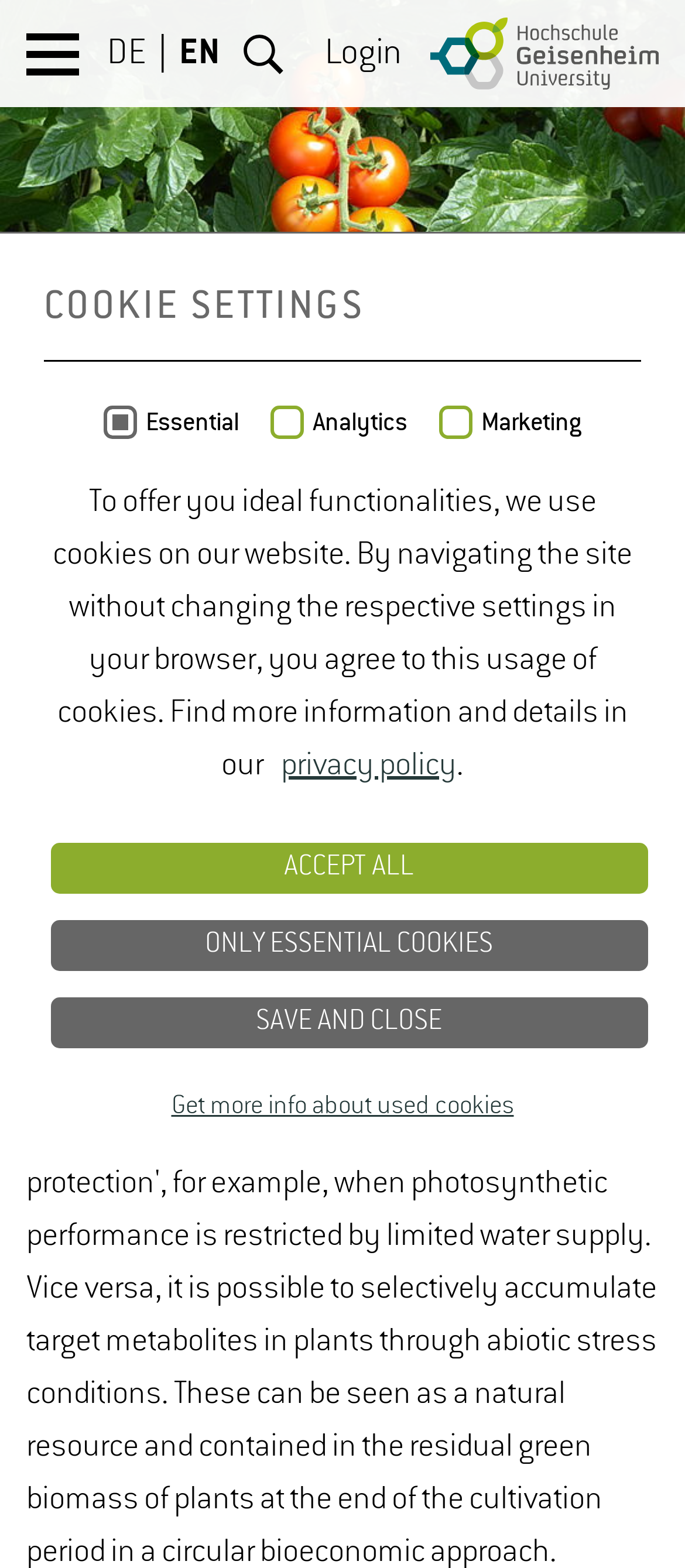Specify the bounding box coordinates of the area to click in order to follow the given instruction: "Switch to German language."

[0.156, 0.022, 0.213, 0.047]